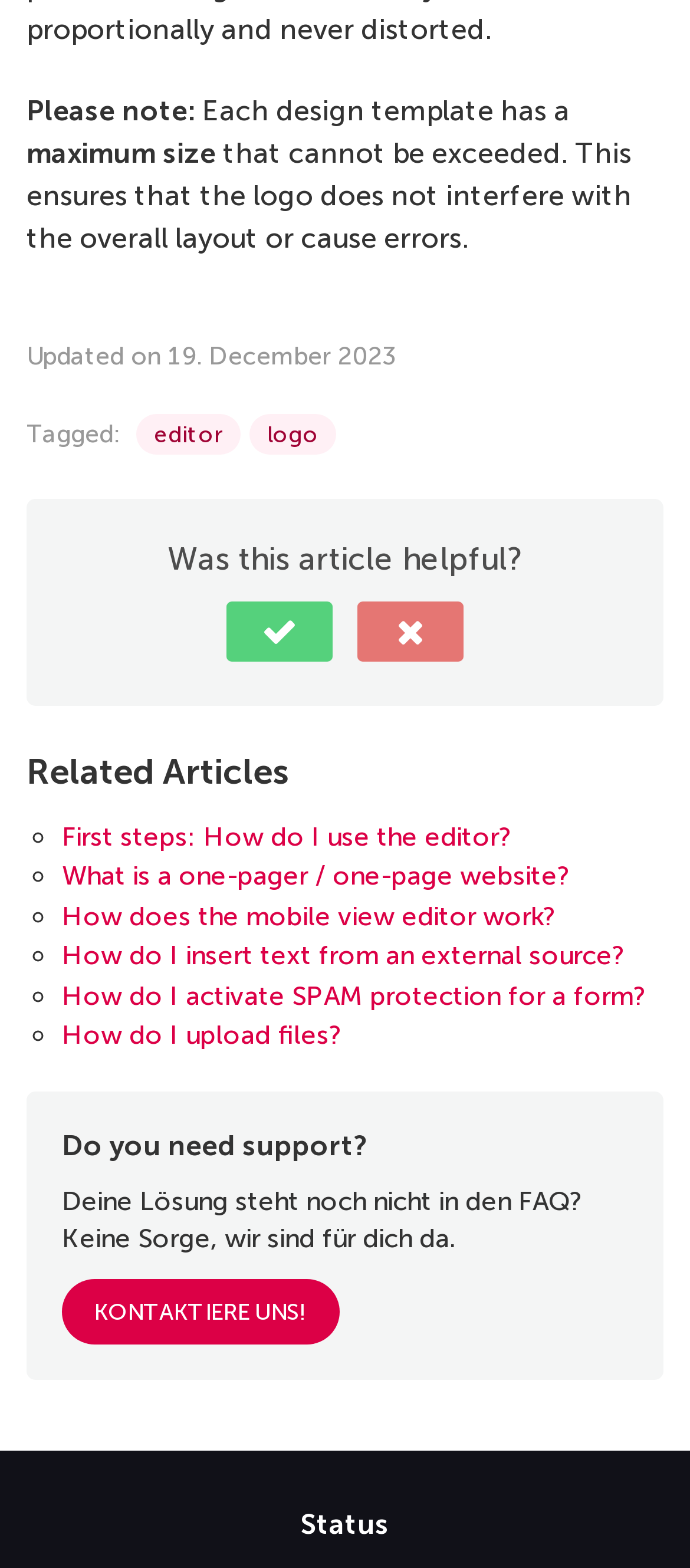What is the date of the last update?
Use the screenshot to answer the question with a single word or phrase.

19. December 2023